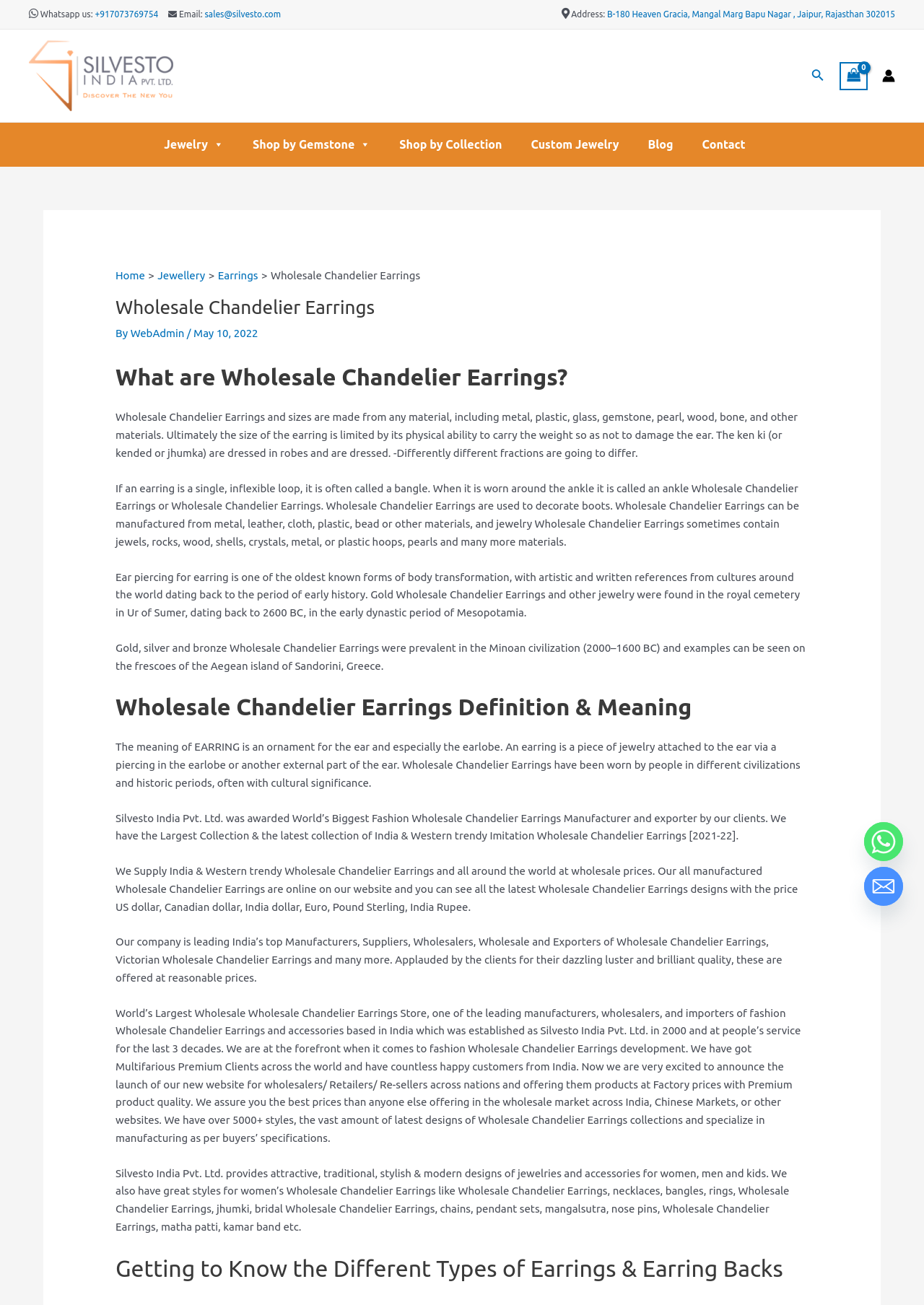What is the company name?
Based on the image, answer the question with a single word or brief phrase.

Silvesto India Pvt. Ltd.